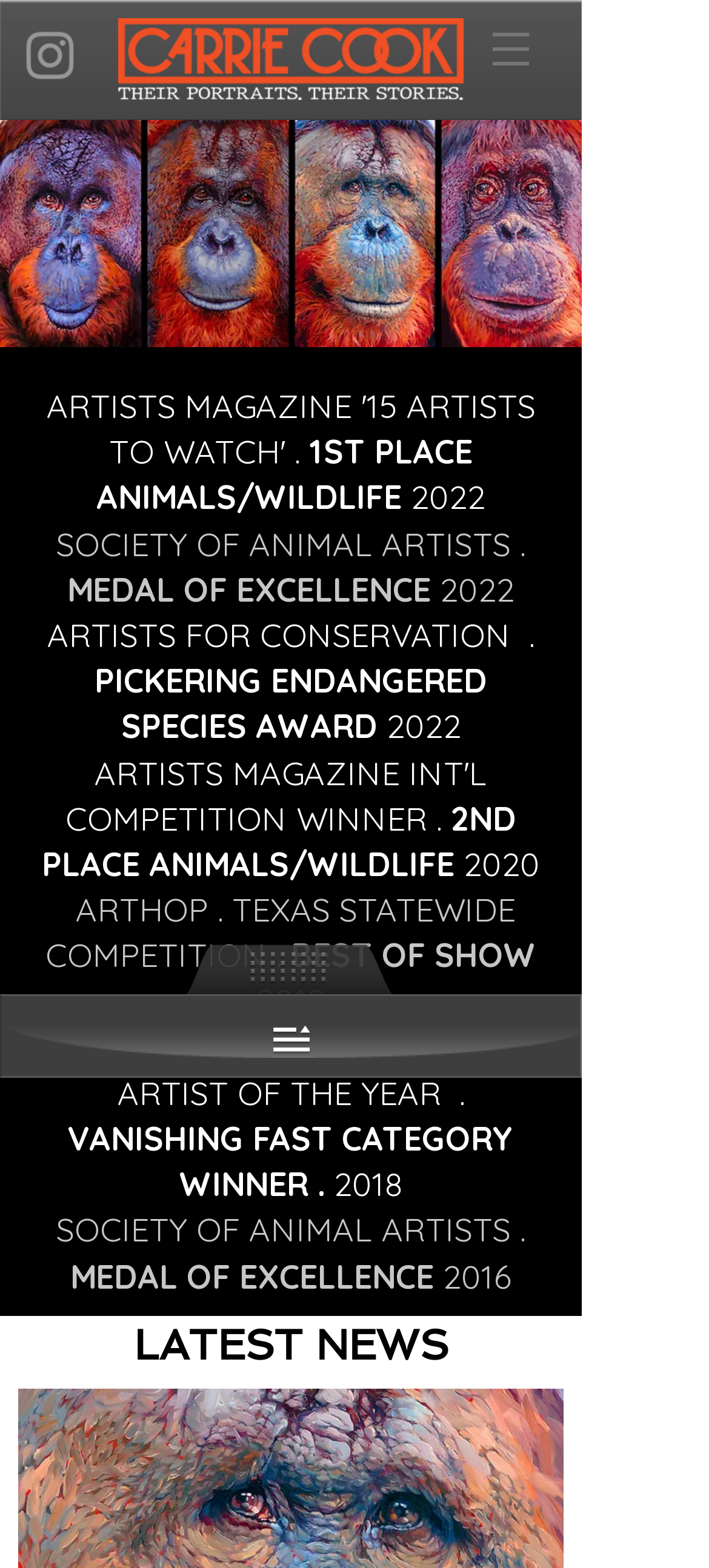What is the theme of the artist's work?
Look at the image and provide a short answer using one word or a phrase.

Animal art